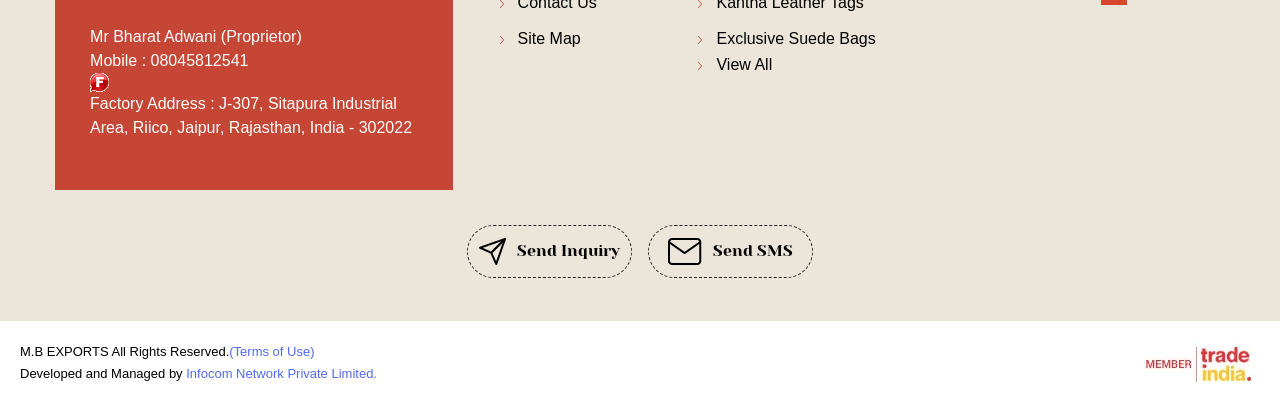Please specify the bounding box coordinates of the clickable section necessary to execute the following command: "Visit 'Tradeindia'".

[0.888, 0.908, 0.984, 0.95]